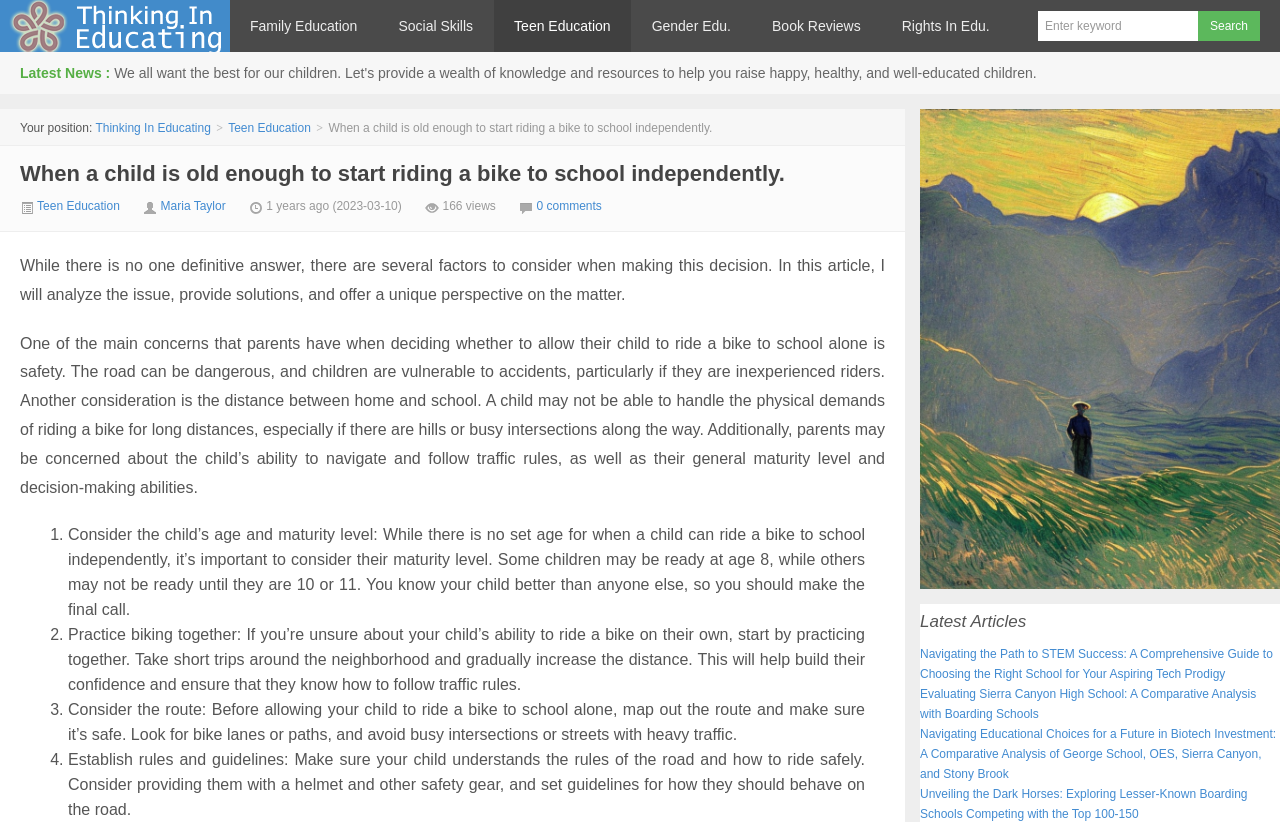Identify and generate the primary title of the webpage.

When a child is old enough to start riding a bike to school independently.